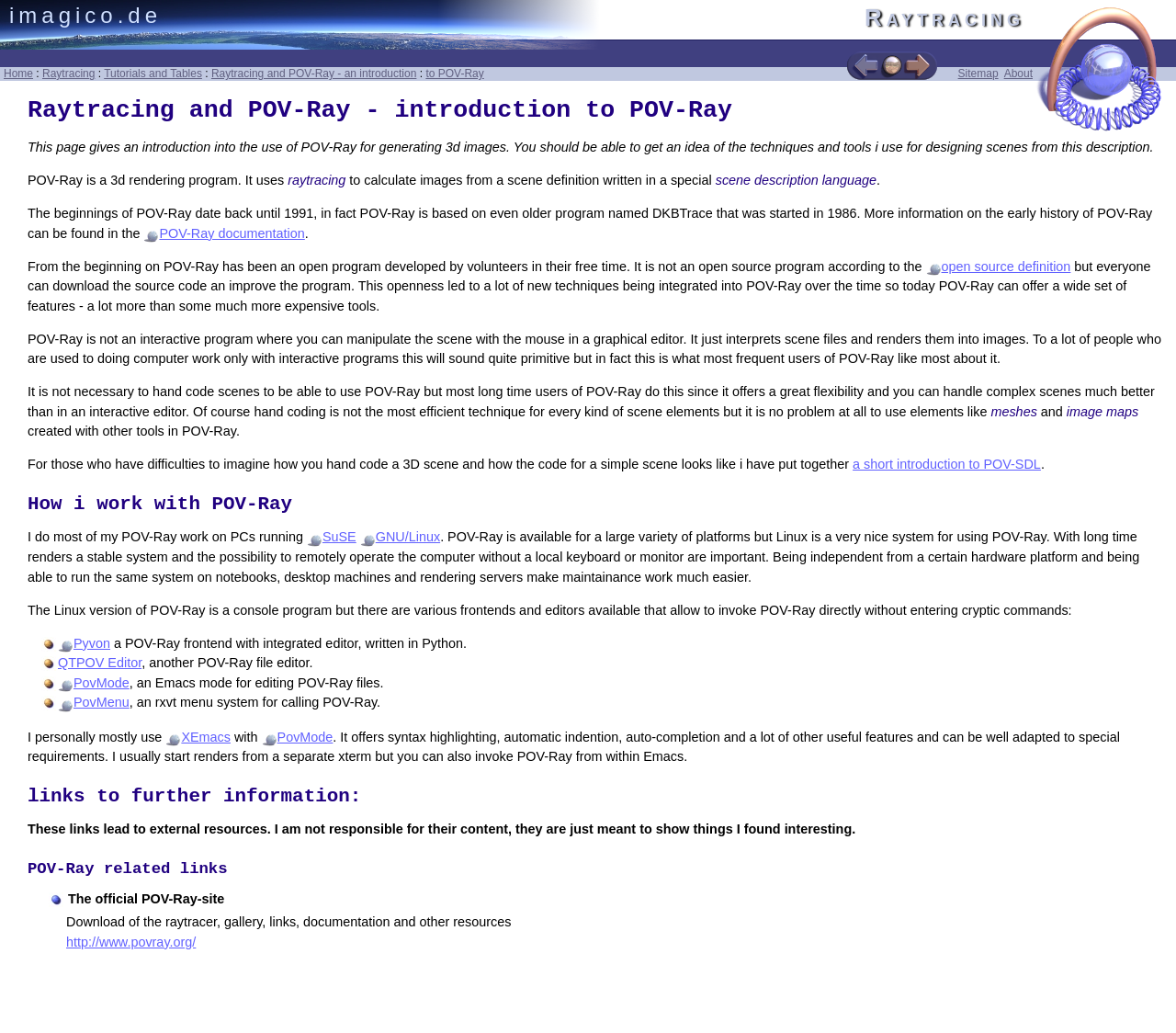What is the name of the Emacs mode for editing POV-Ray files?
Examine the screenshot and reply with a single word or phrase.

PovMode